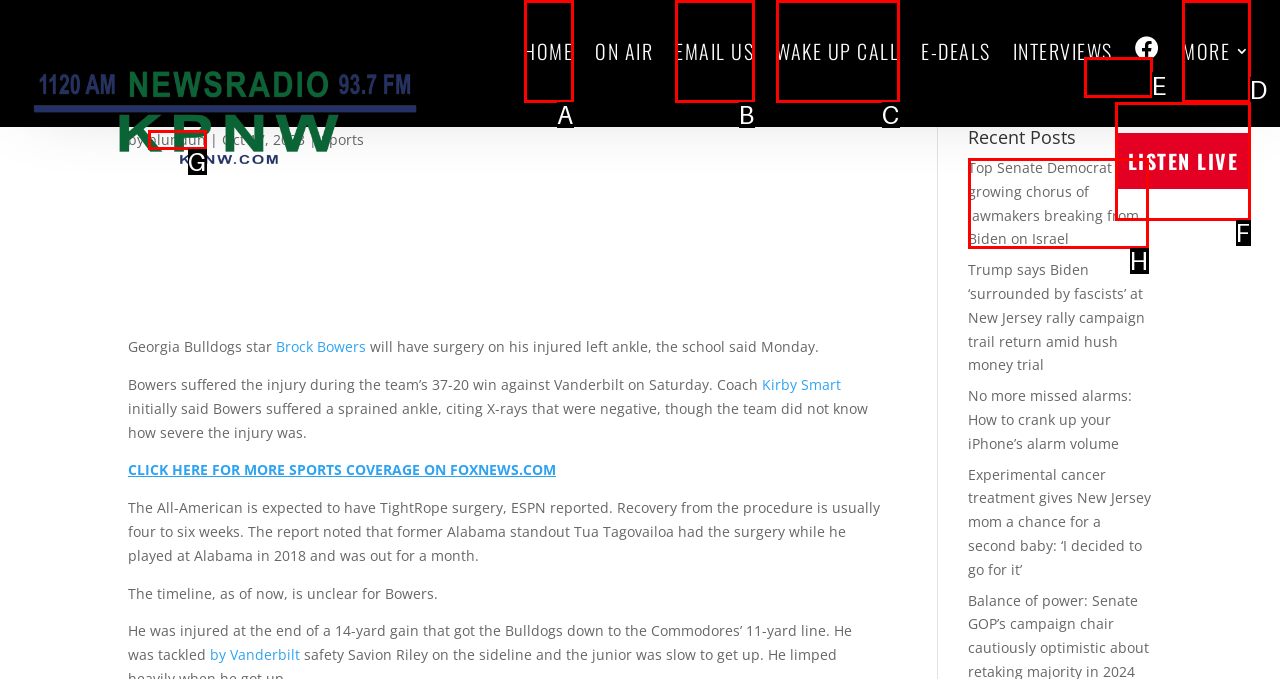Tell me the letter of the UI element to click in order to accomplish the following task: Search for something
Answer with the letter of the chosen option from the given choices directly.

E